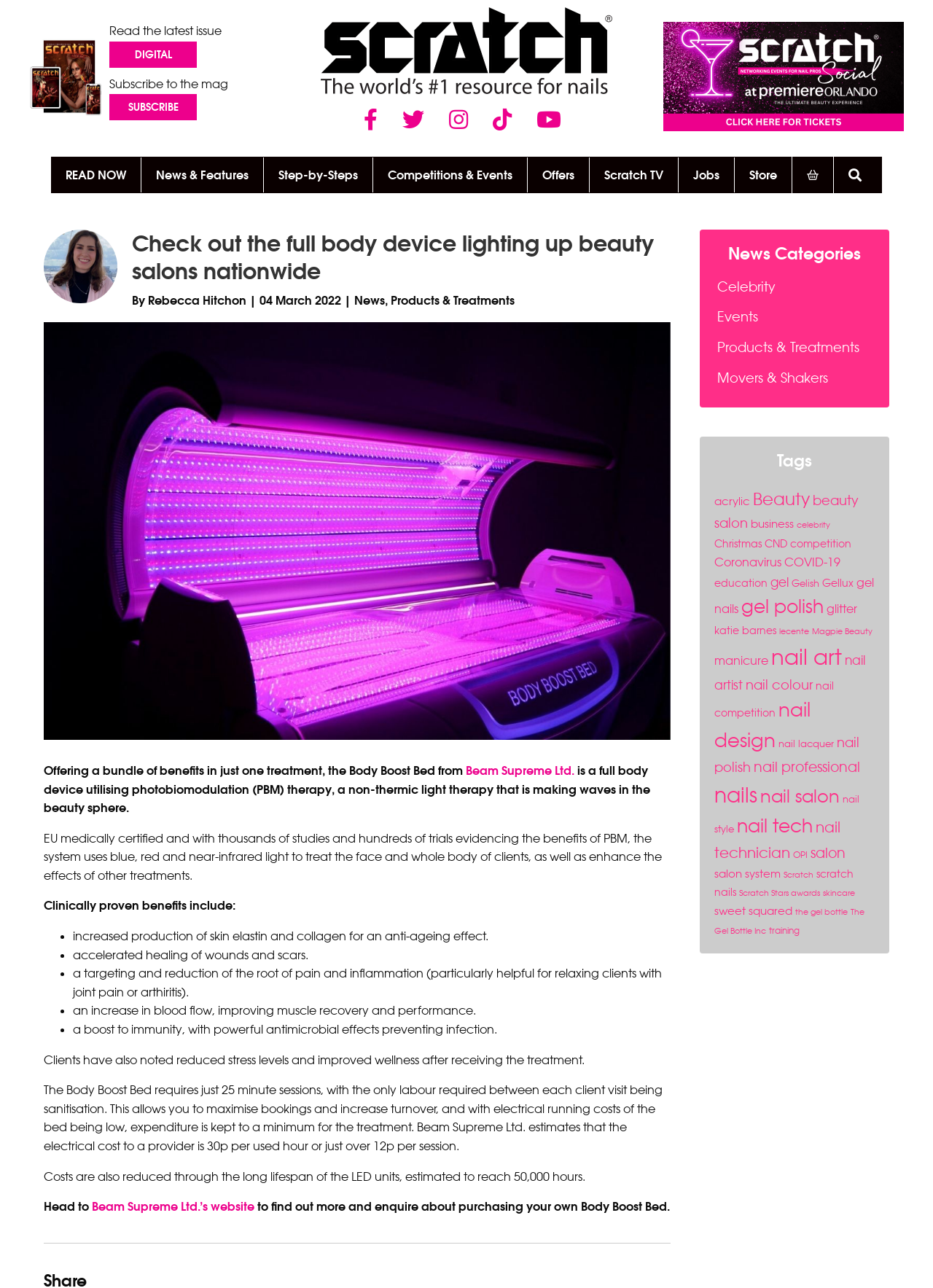Provide the bounding box coordinates of the UI element this sentence describes: "alt="Scratch Logo 800" title="SCRATCH Logo_800"".

[0.344, 0.033, 0.656, 0.044]